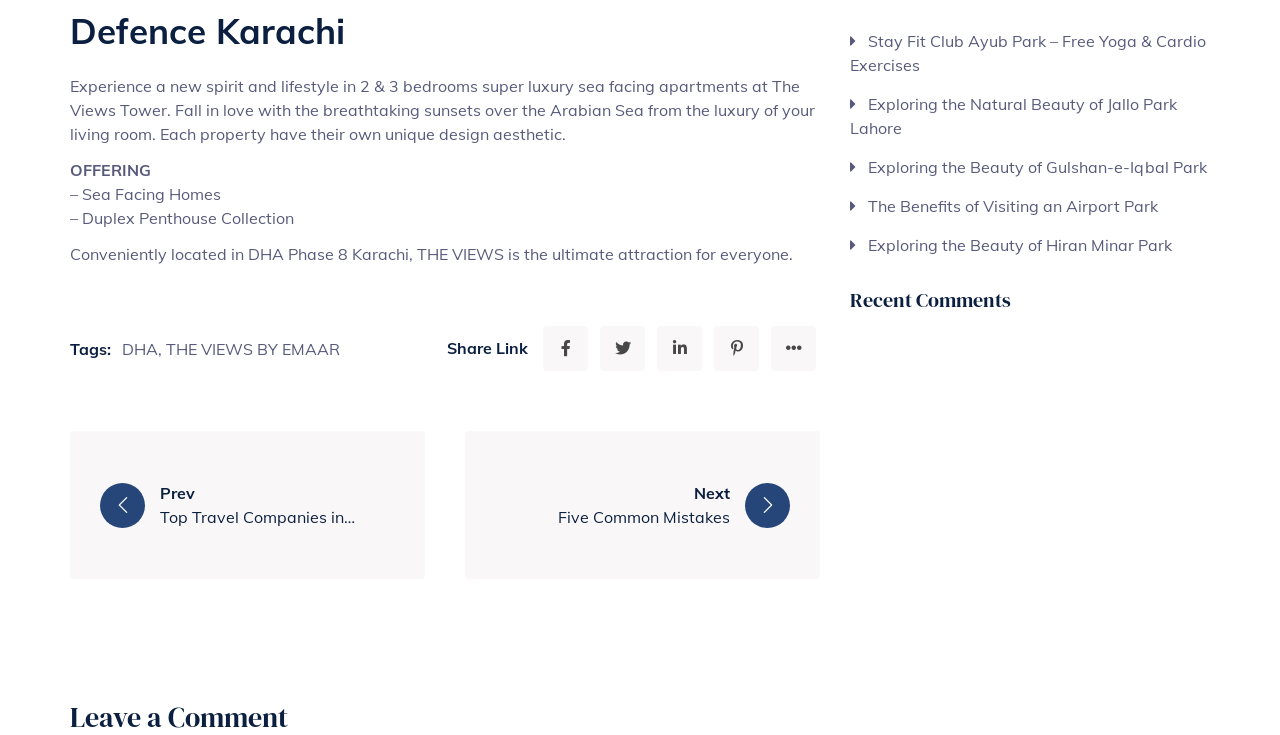Predict the bounding box of the UI element based on the description: "PrevTop Travel Companies in Pakistan". The coordinates should be four float numbers between 0 and 1, formatted as [left, top, right, bottom].

[0.055, 0.586, 0.332, 0.788]